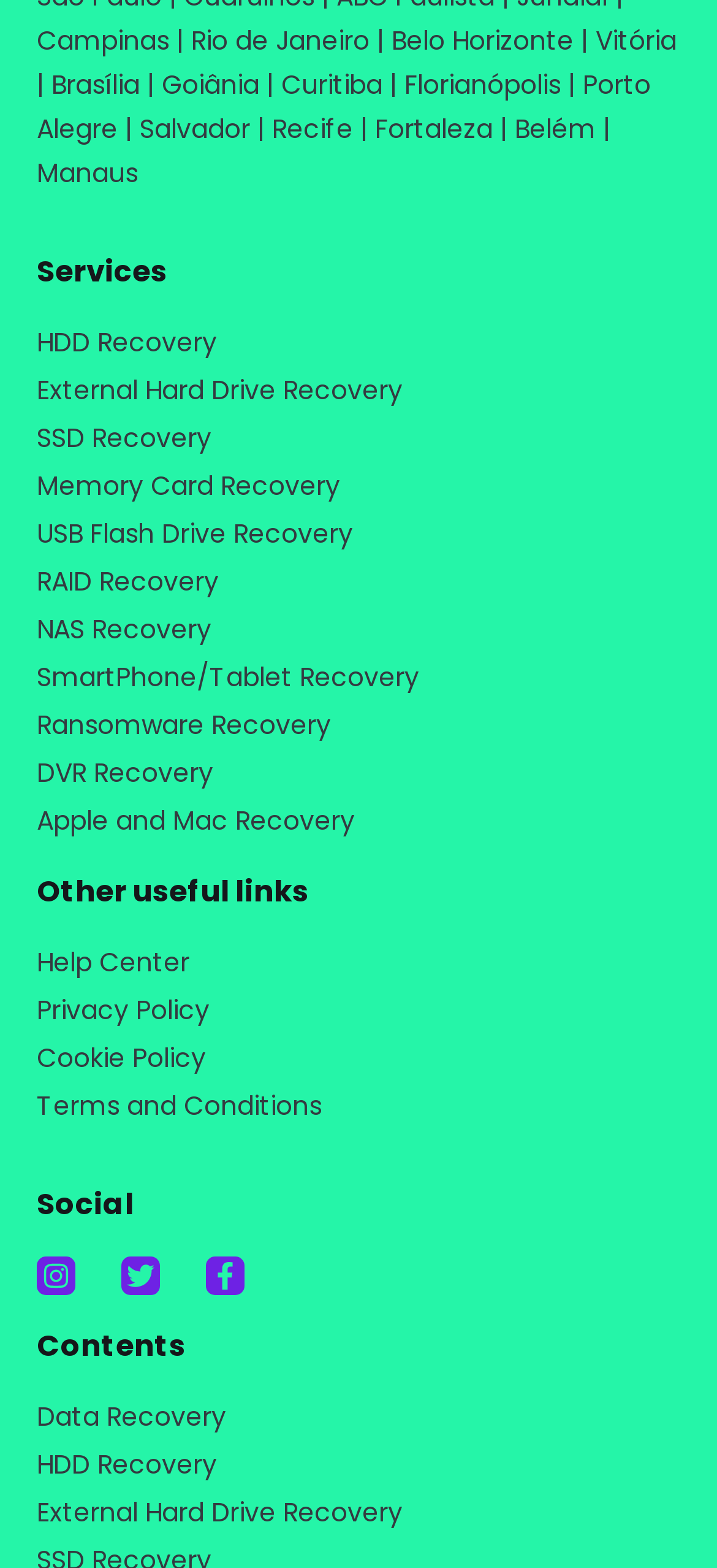Locate the bounding box coordinates of the area where you should click to accomplish the instruction: "Click on Campinas".

[0.051, 0.014, 0.236, 0.037]